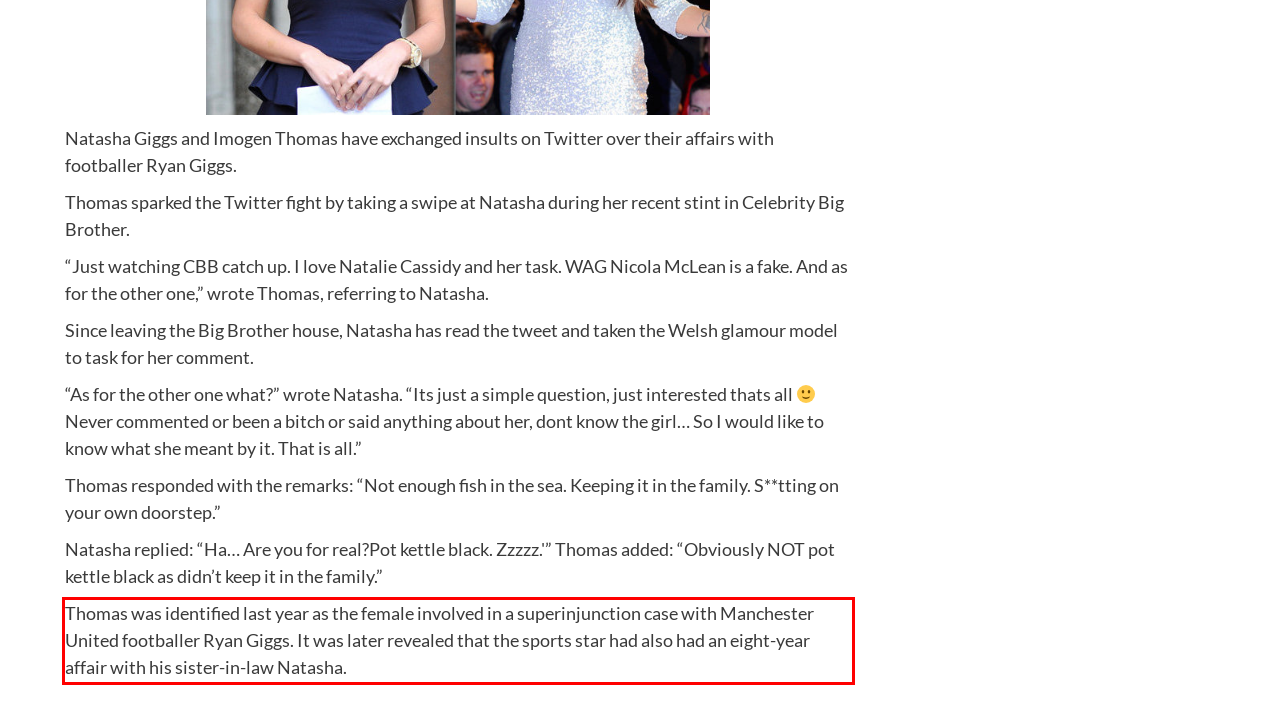You are provided with a screenshot of a webpage that includes a red bounding box. Extract and generate the text content found within the red bounding box.

Thomas was identified last year as the female involved in a superinjunction case with Manchester United footballer Ryan Giggs. It was later revealed that the sports star had also had an eight-year affair with his sister-in-law Natasha.